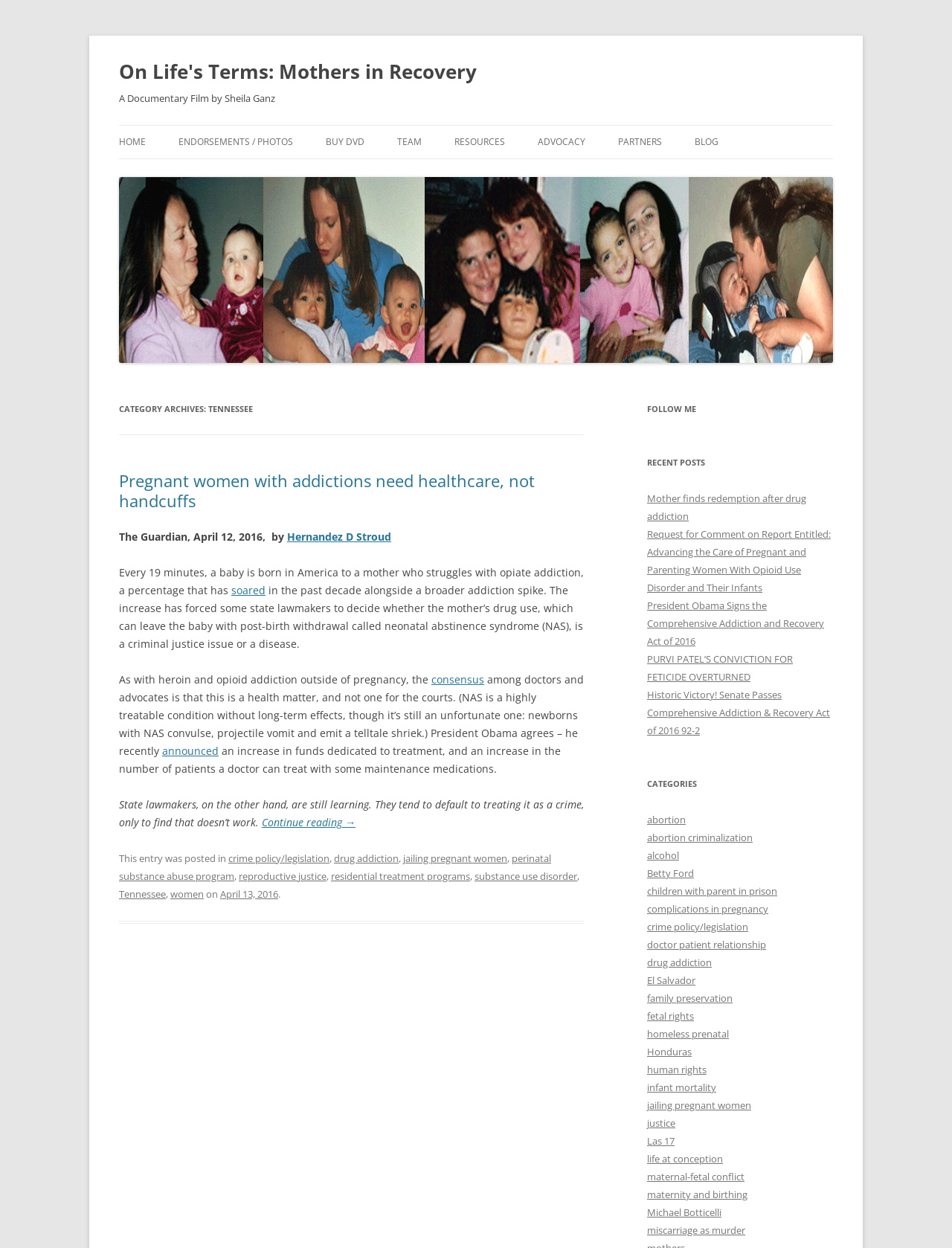Find the bounding box coordinates of the area that needs to be clicked in order to achieve the following instruction: "Explore the category 'Tennessee'". The coordinates should be specified as four float numbers between 0 and 1, i.e., [left, top, right, bottom].

[0.125, 0.711, 0.174, 0.722]